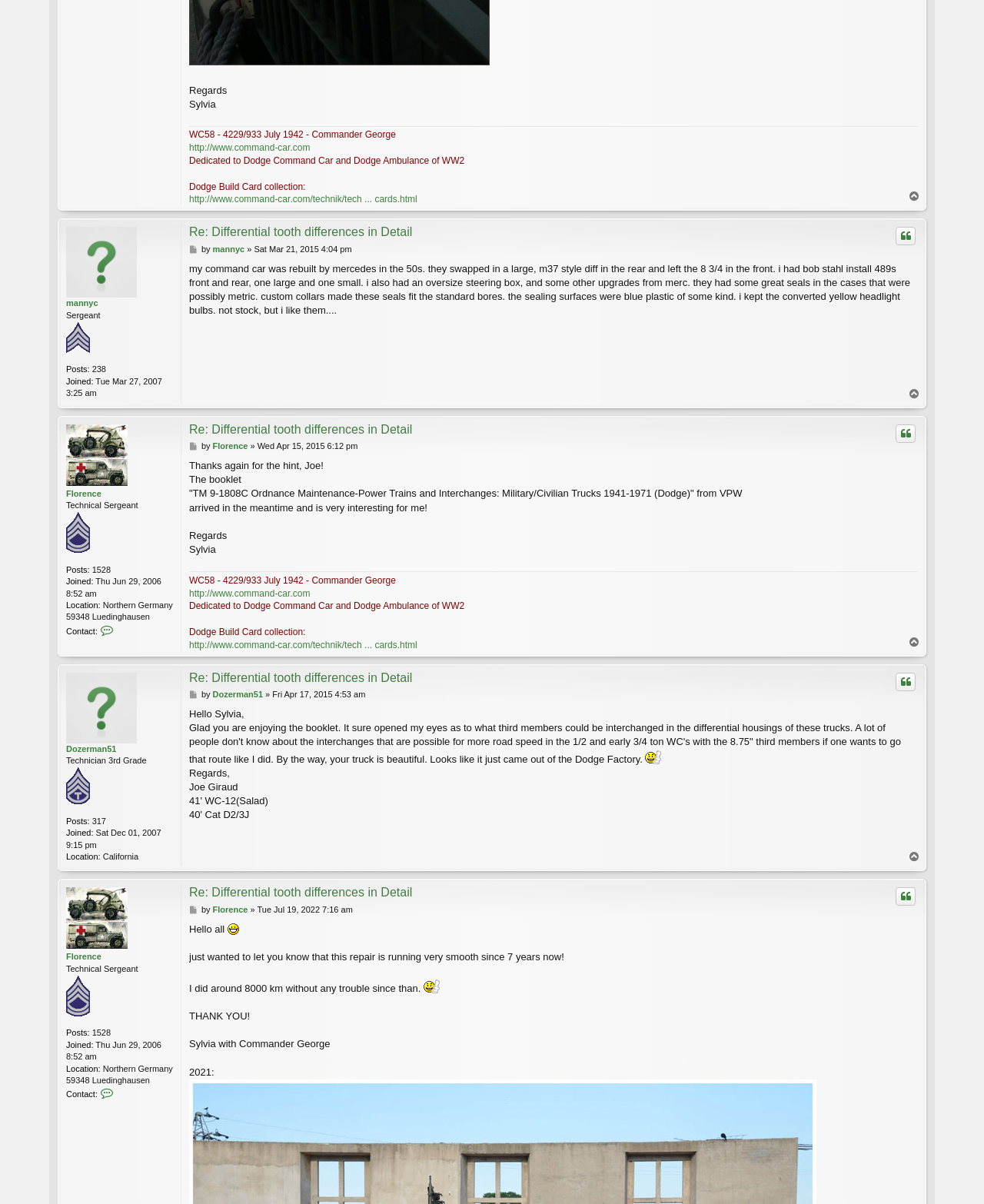Identify the bounding box coordinates of the part that should be clicked to carry out this instruction: "Click on the link to view the Dodge Build Card collection".

[0.192, 0.161, 0.424, 0.171]